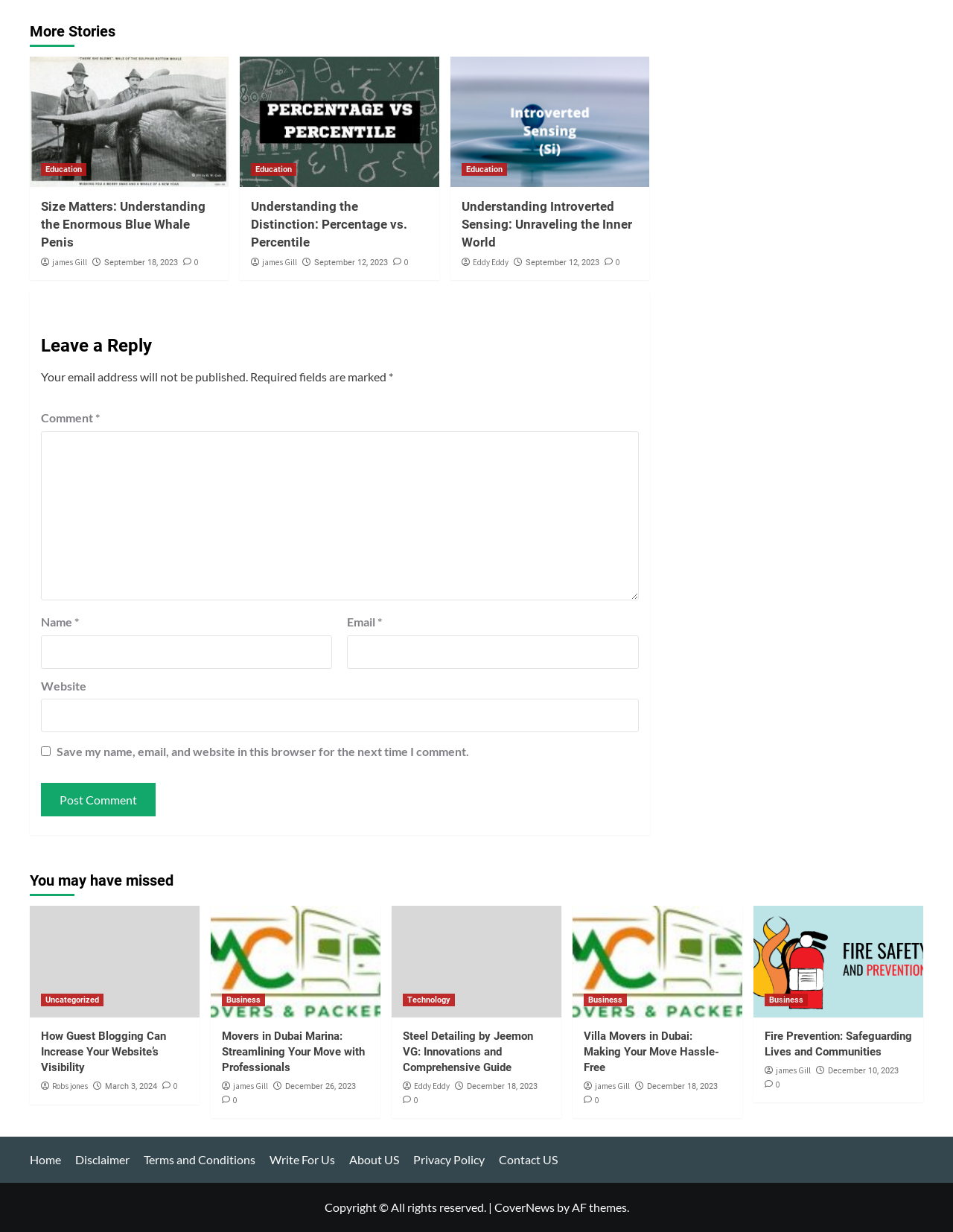Please determine the bounding box coordinates of the element's region to click in order to carry out the following instruction: "Read the article 'Size Matters: Understanding the Enormous Blue Whale Penis'". The coordinates should be four float numbers between 0 and 1, i.e., [left, top, right, bottom].

[0.043, 0.162, 0.216, 0.203]